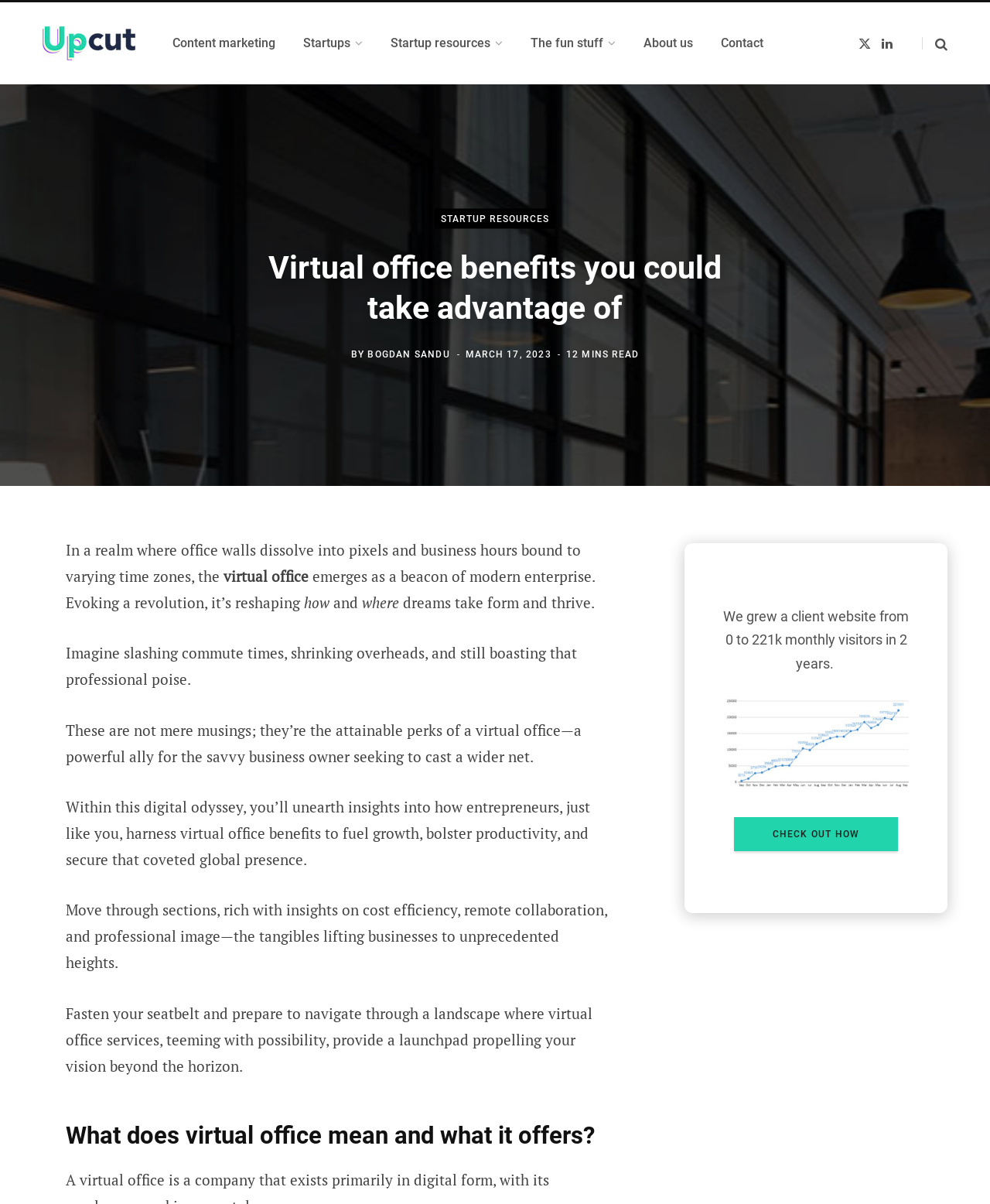Describe all the visual and textual components of the webpage comprehensively.

This webpage is about the benefits of virtual offices, with a focus on how they can help businesses grow and thrive. At the top of the page, there is a navigation menu with links to various sections, including "Content marketing", "Startups", "Startup resources", "The fun stuff", "About us", and "Contact". 

To the right of the navigation menu, there are social media links to Twitter and LinkedIn, as well as an icon for enlarging the featured image. The featured image takes up most of the top section of the page, spanning the entire width.

Below the navigation menu, there is a heading that reads "Virtual office benefits you could take advantage of". This is followed by a byline that reads "BY BOGDAN SANDU" and a timestamp that reads "MARCH 17, 2023". There is also an indication that the article is a 12-minute read.

The main content of the page is divided into sections, with headings that explore the concept of virtual offices and their benefits. The text discusses how virtual offices can help businesses save time and money, improve productivity, and project a professional image. There are also sections that delve into the specifics of how entrepreneurs can harness virtual office benefits to fuel growth and secure a global presence.

Throughout the page, there are images and icons that break up the text and add visual interest. One section features a testimonial about growing a client website from 0 to 221k monthly visitors in 2 years, accompanied by an image and a call-to-action link to learn more.

At the bottom of the page, there is a complementary section that appears to be a call-to-action or a promotional message. Overall, the page is well-organized and easy to navigate, with a clear focus on exploring the benefits of virtual offices for businesses.